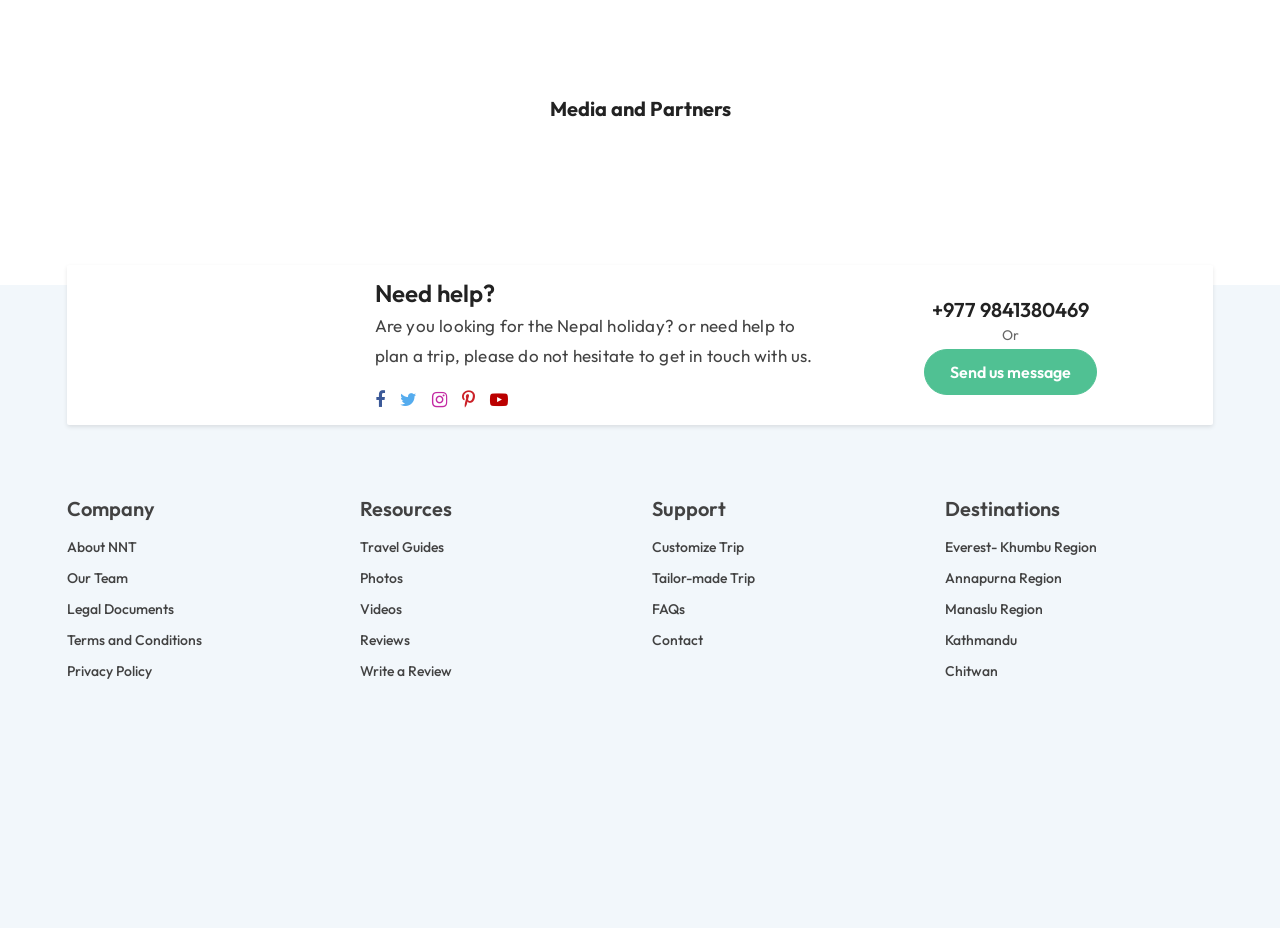How can I contact the company?
Kindly offer a comprehensive and detailed response to the question.

The webpage provides two ways to contact the company: by phone number '+977 9841380469' or by sending a message through the 'Send us message' link.